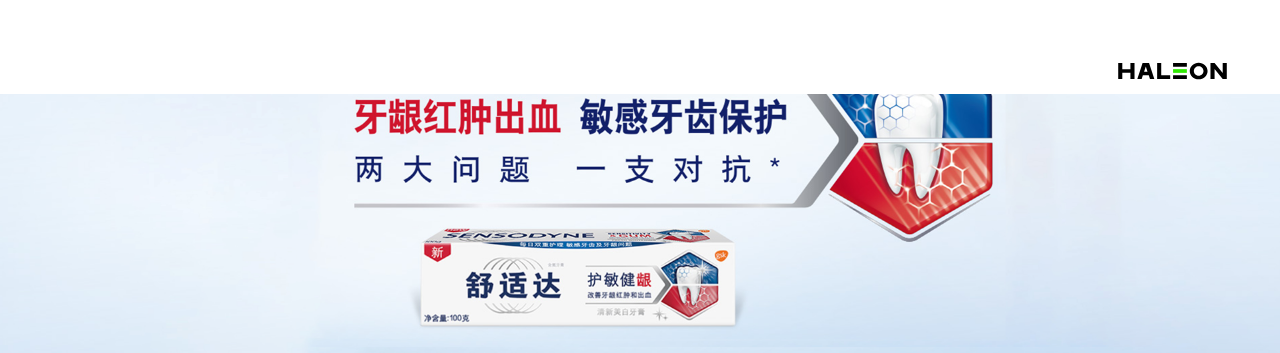What is the color of the background?
Refer to the image and provide a concise answer in one word or phrase.

Light blue